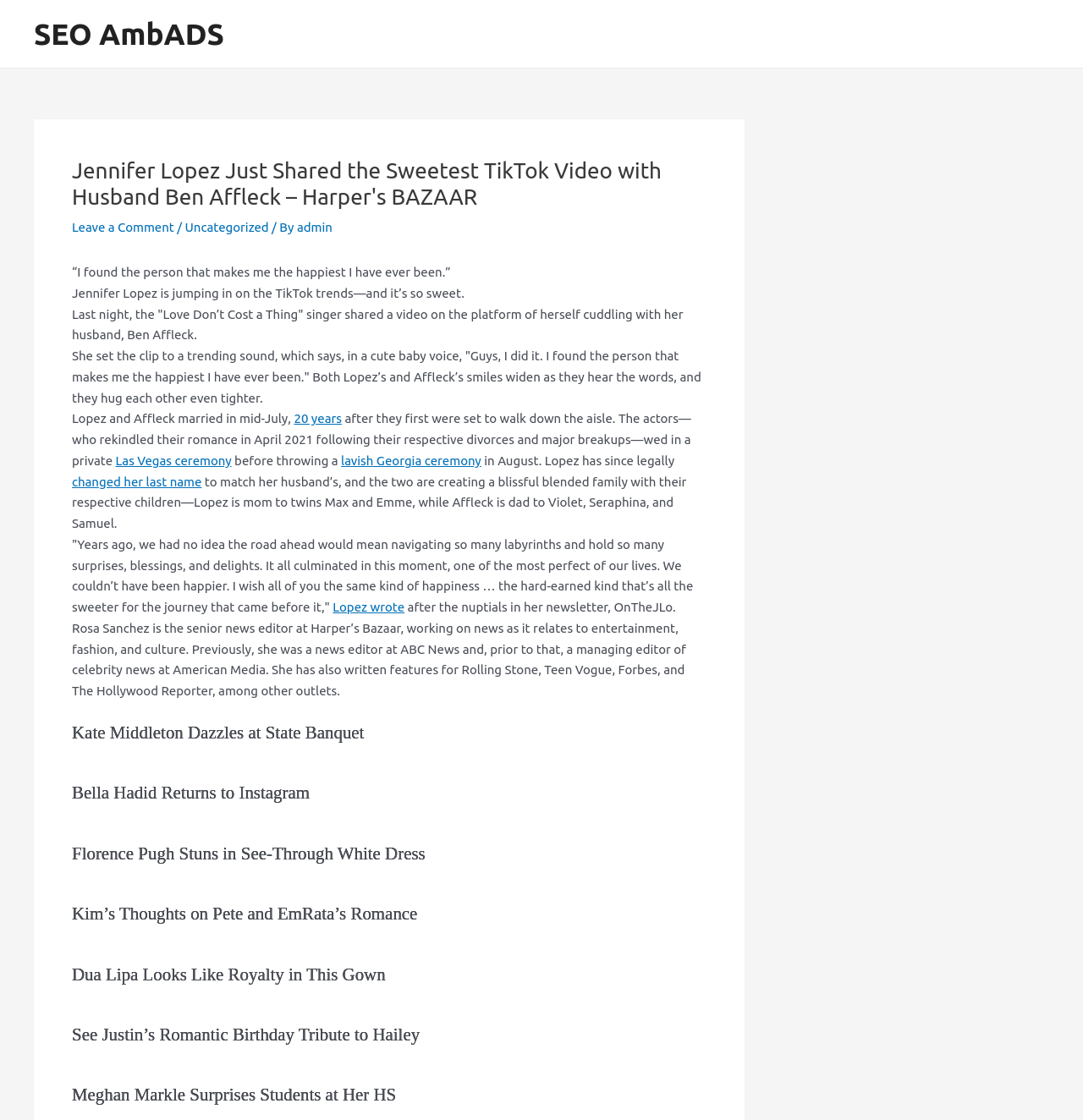Find and specify the bounding box coordinates that correspond to the clickable region for the instruction: "Read the article about 'Kate Middleton Dazzles at State Banquet'".

[0.066, 0.645, 0.336, 0.663]